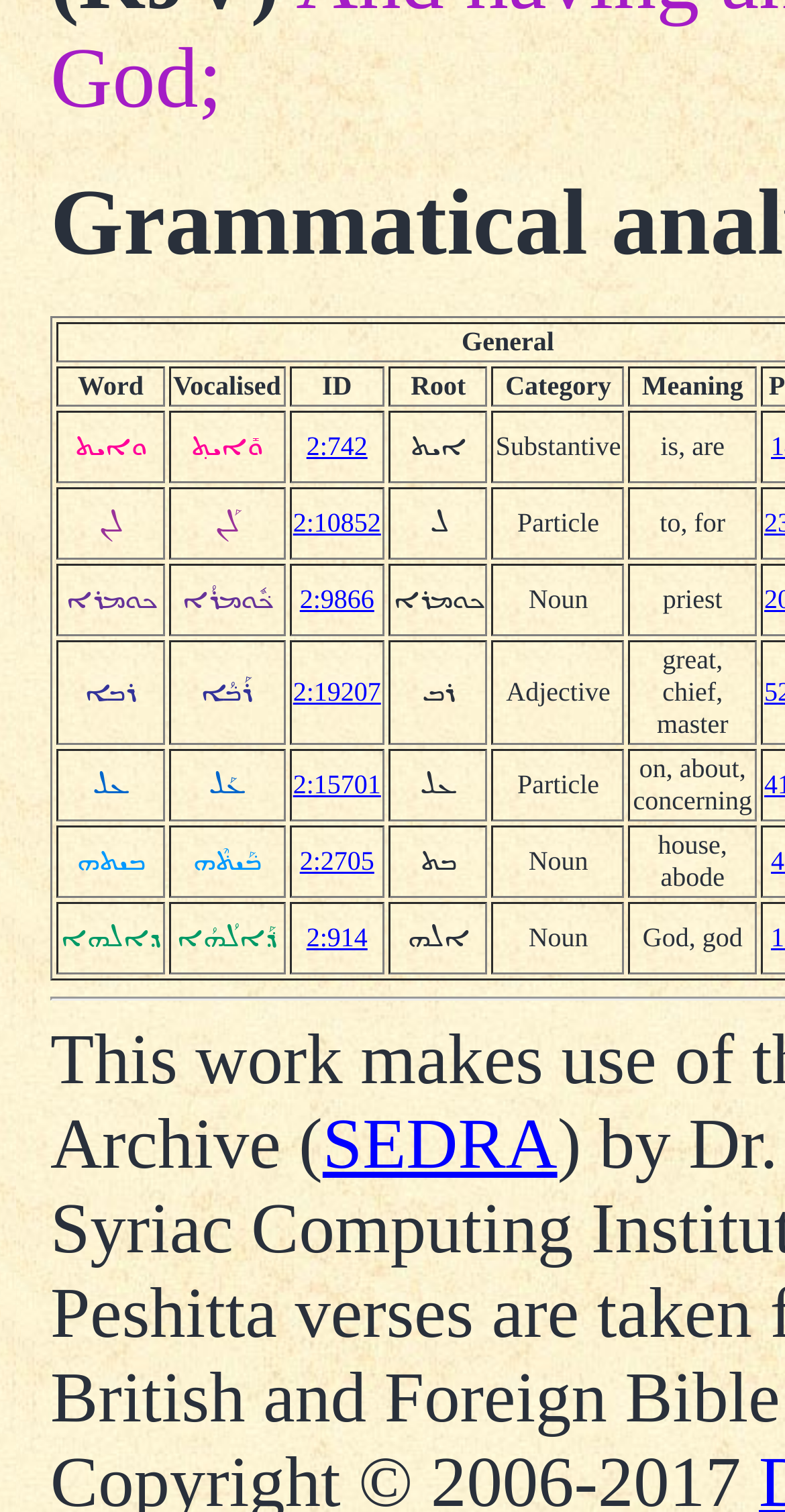Identify the bounding box coordinates of the area you need to click to perform the following instruction: "click on the link 'ܪܰܒ݁ܳܐ'".

[0.256, 0.447, 0.323, 0.467]